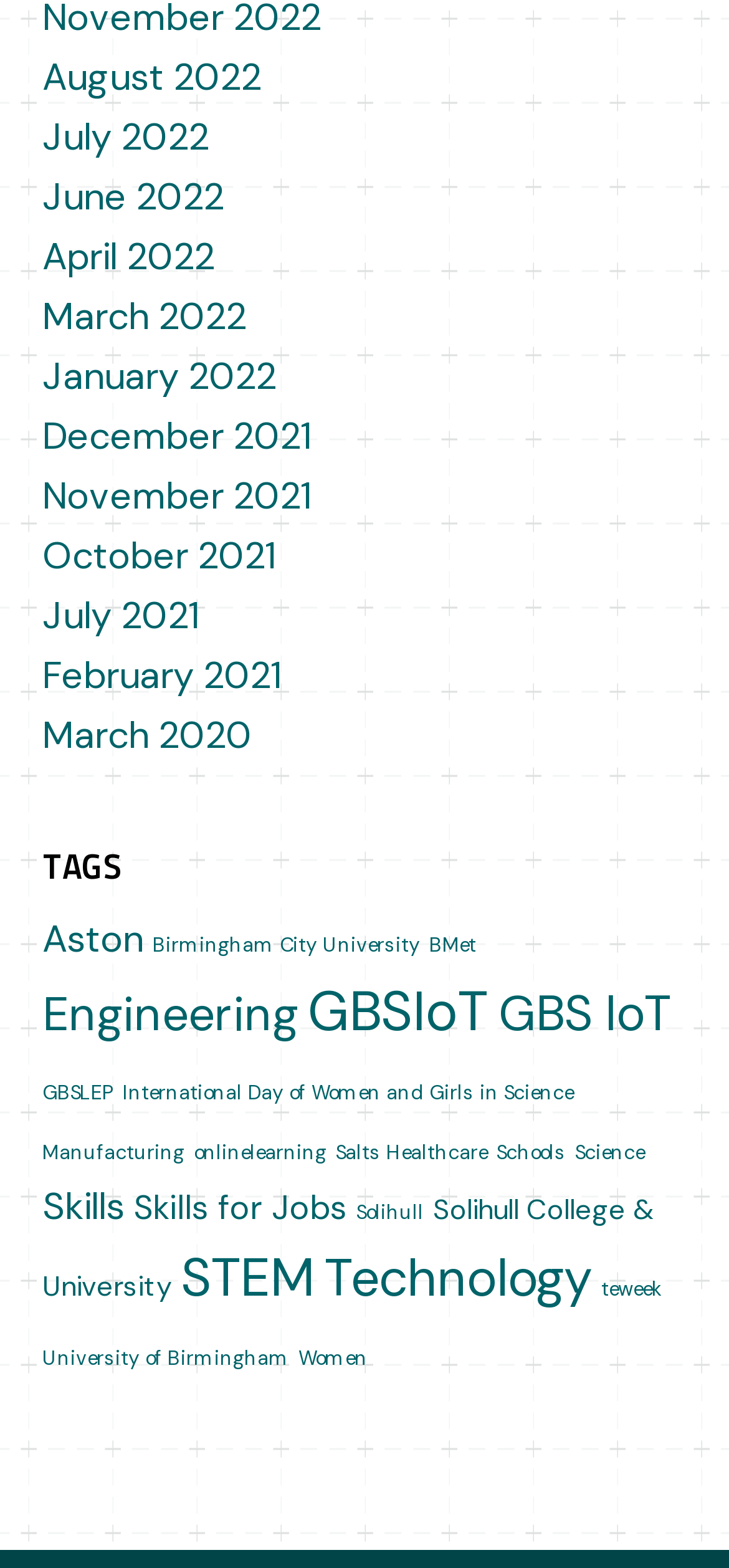Please find the bounding box for the UI component described as follows: "Women".

[0.409, 0.857, 0.504, 0.874]